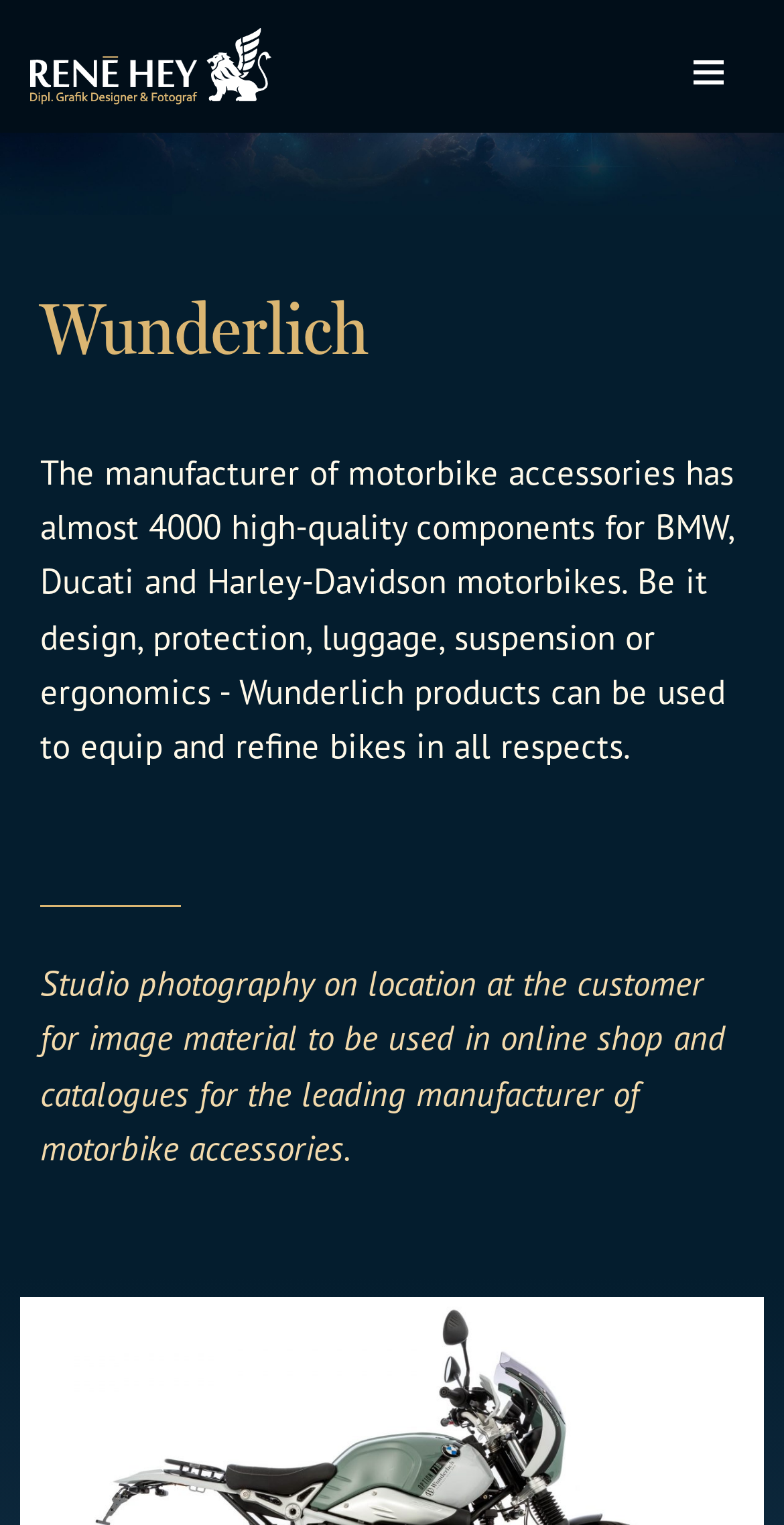Using the provided element description "Navigation Menu", determine the bounding box coordinates of the UI element.

[0.846, 0.019, 0.962, 0.075]